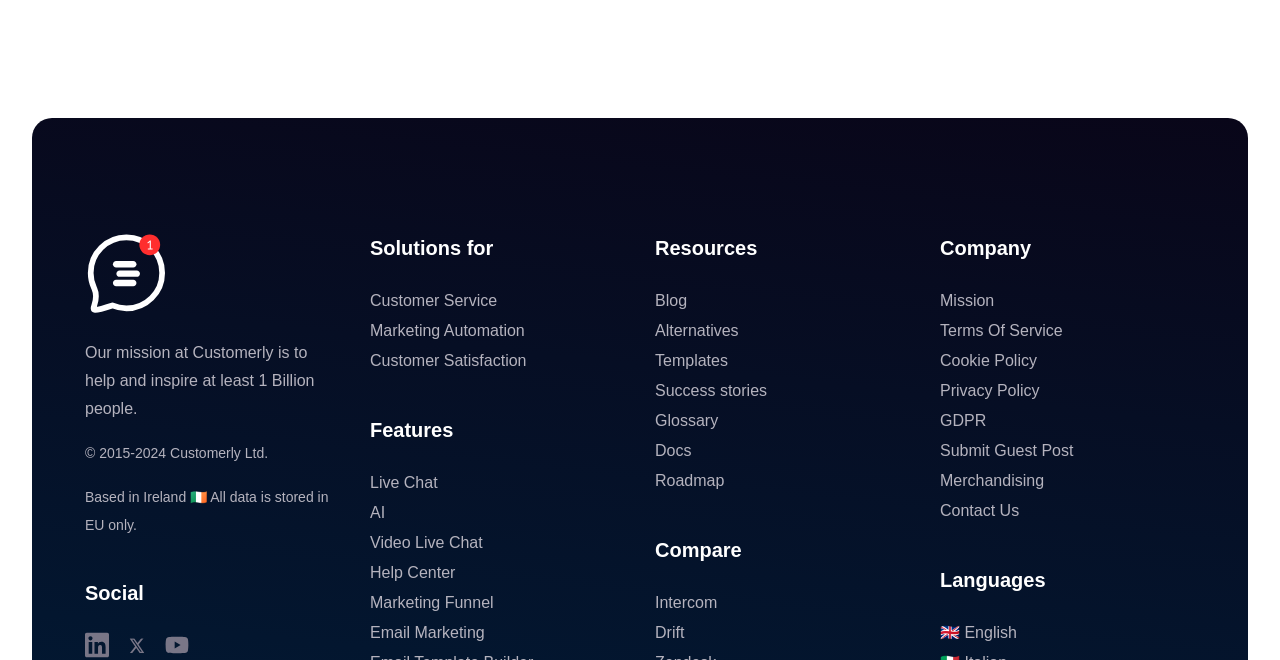How many features are listed? Please answer the question using a single word or phrase based on the image.

7